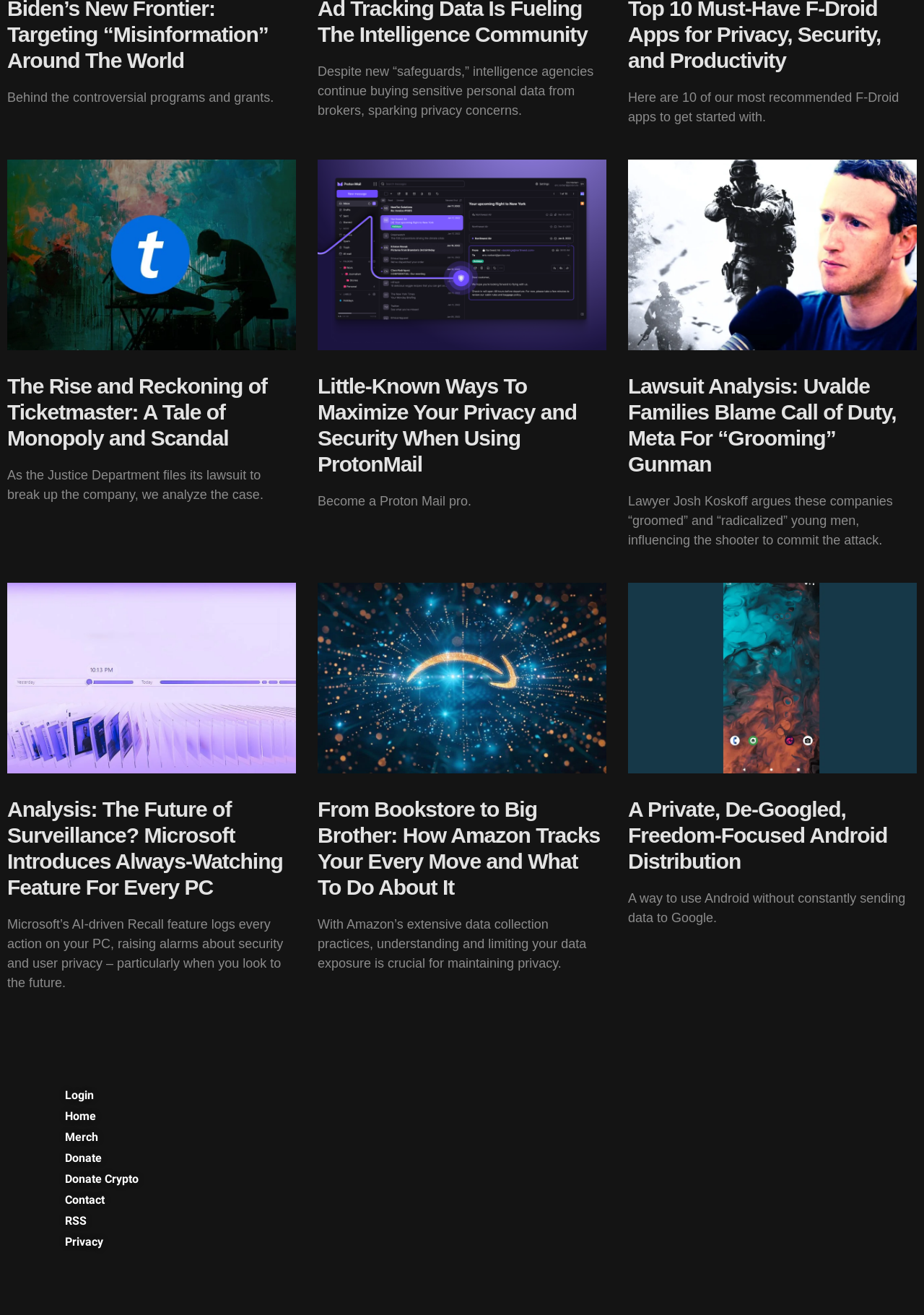Locate the UI element described by Donate and provide its bounding box coordinates. Use the format (top-left x, top-left y, bottom-right x, bottom-right y) with all values as floating point numbers between 0 and 1.

[0.07, 0.874, 0.346, 0.888]